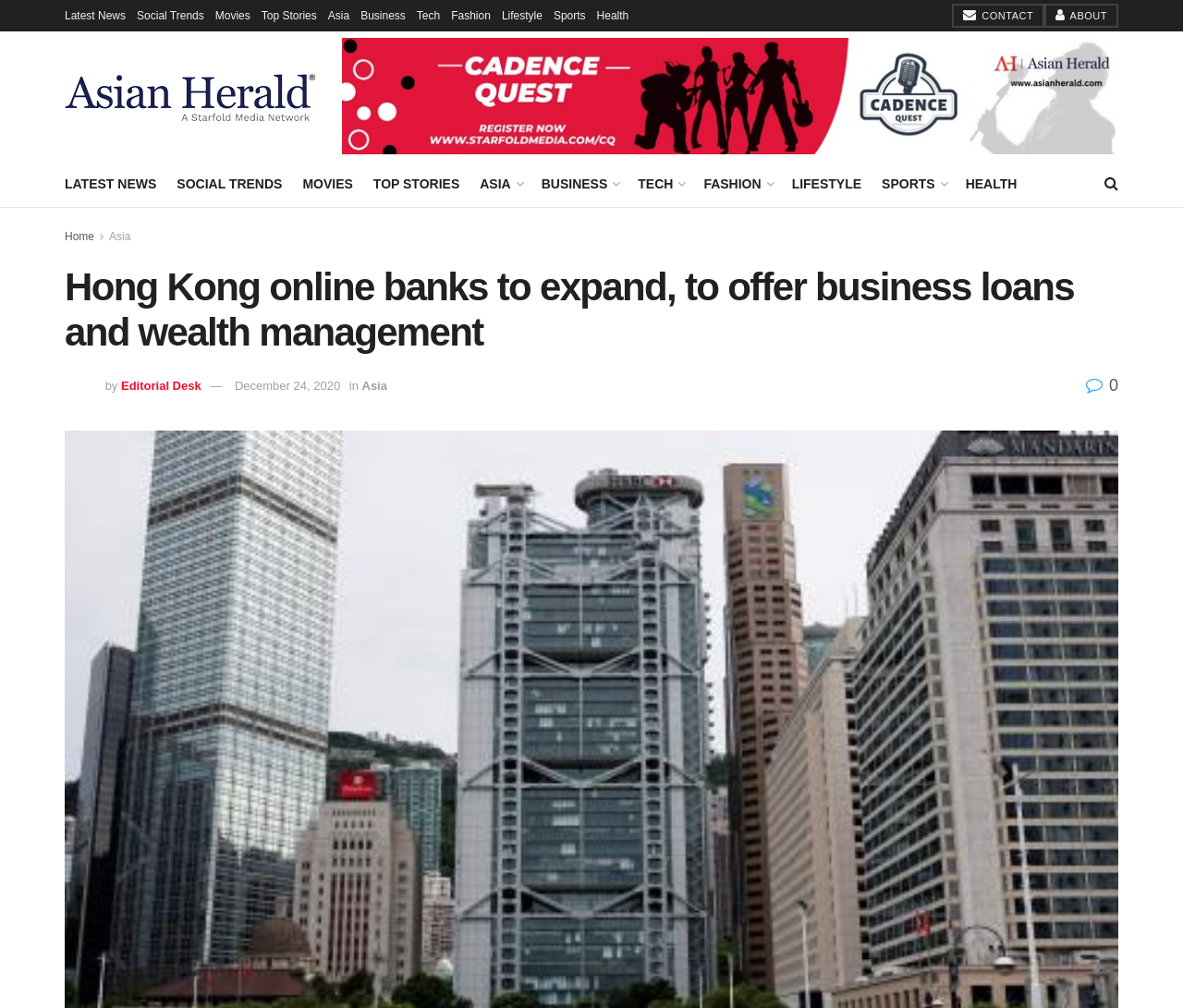Find the bounding box coordinates of the clickable region needed to perform the following instruction: "Check the Asia news". The coordinates should be provided as four float numbers between 0 and 1, i.e., [left, top, right, bottom].

[0.277, 0.0, 0.295, 0.031]